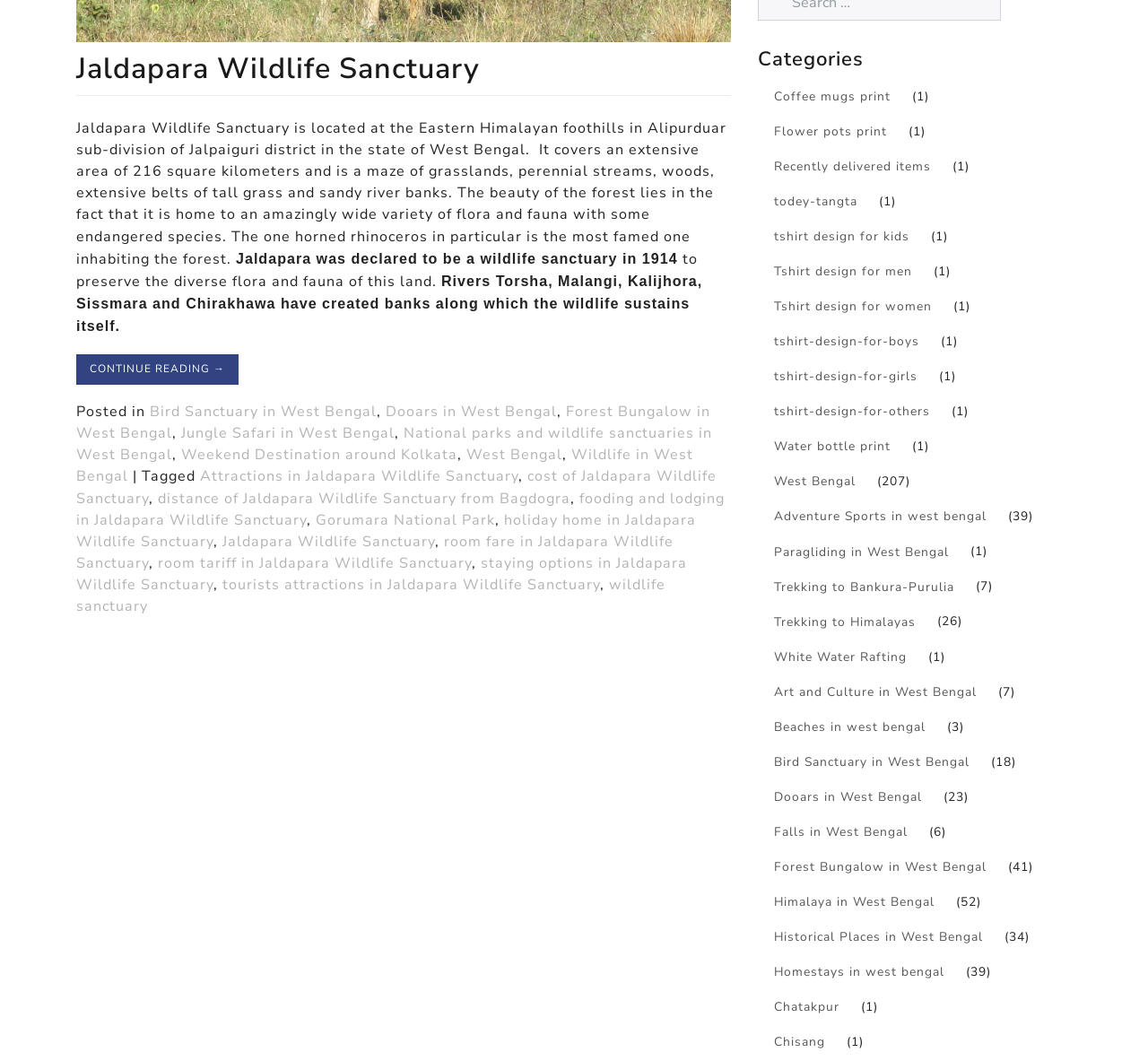Provide the bounding box coordinates in the format (top-left x, top-left y, bottom-right x, bottom-right y). All values are floating point numbers between 0 and 1. Determine the bounding box coordinate of the UI element described as: todey-tangta

[0.66, 0.174, 0.762, 0.207]